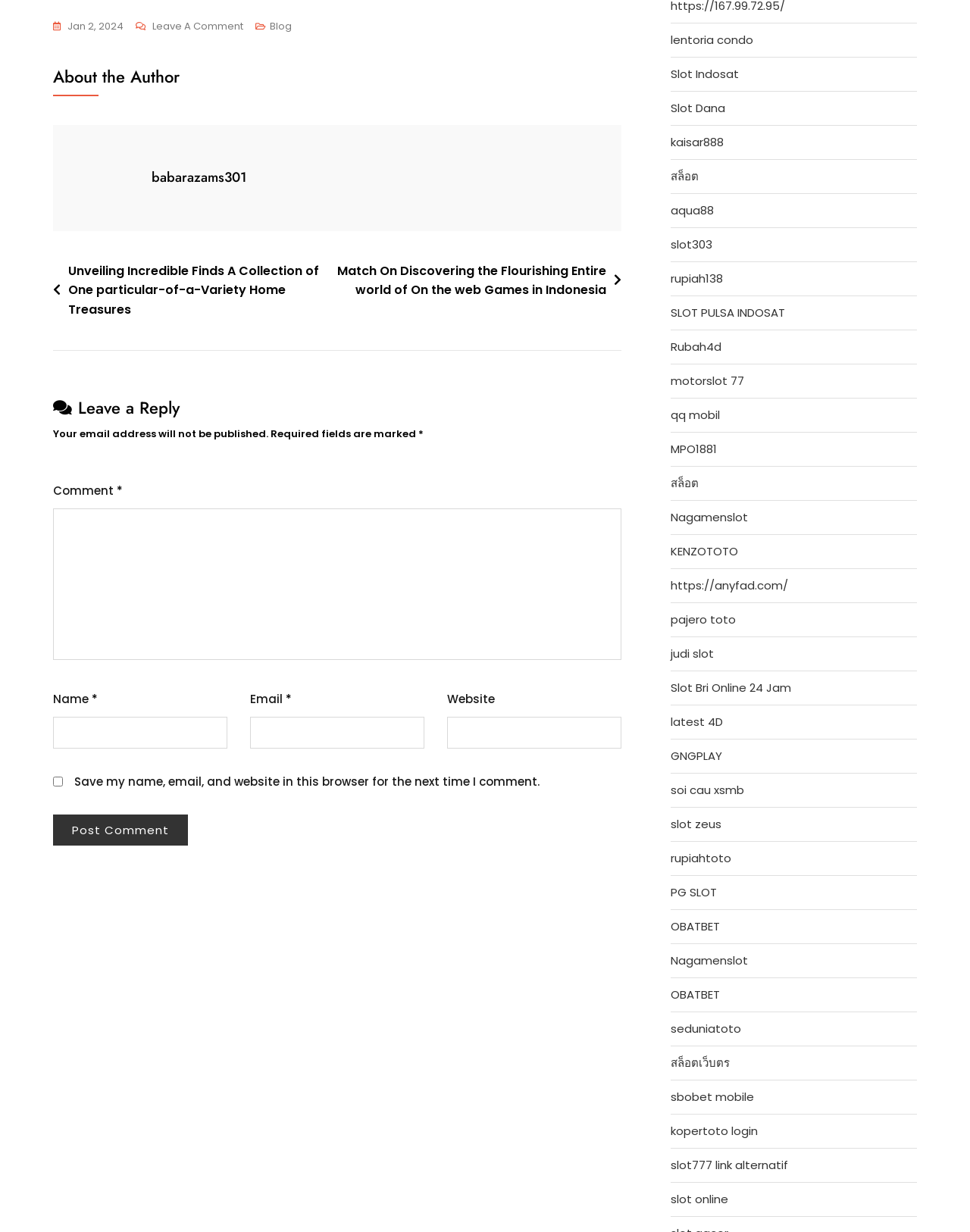Find the coordinates for the bounding box of the element with this description: "parent_node: Comment * name="comment"".

[0.055, 0.413, 0.641, 0.536]